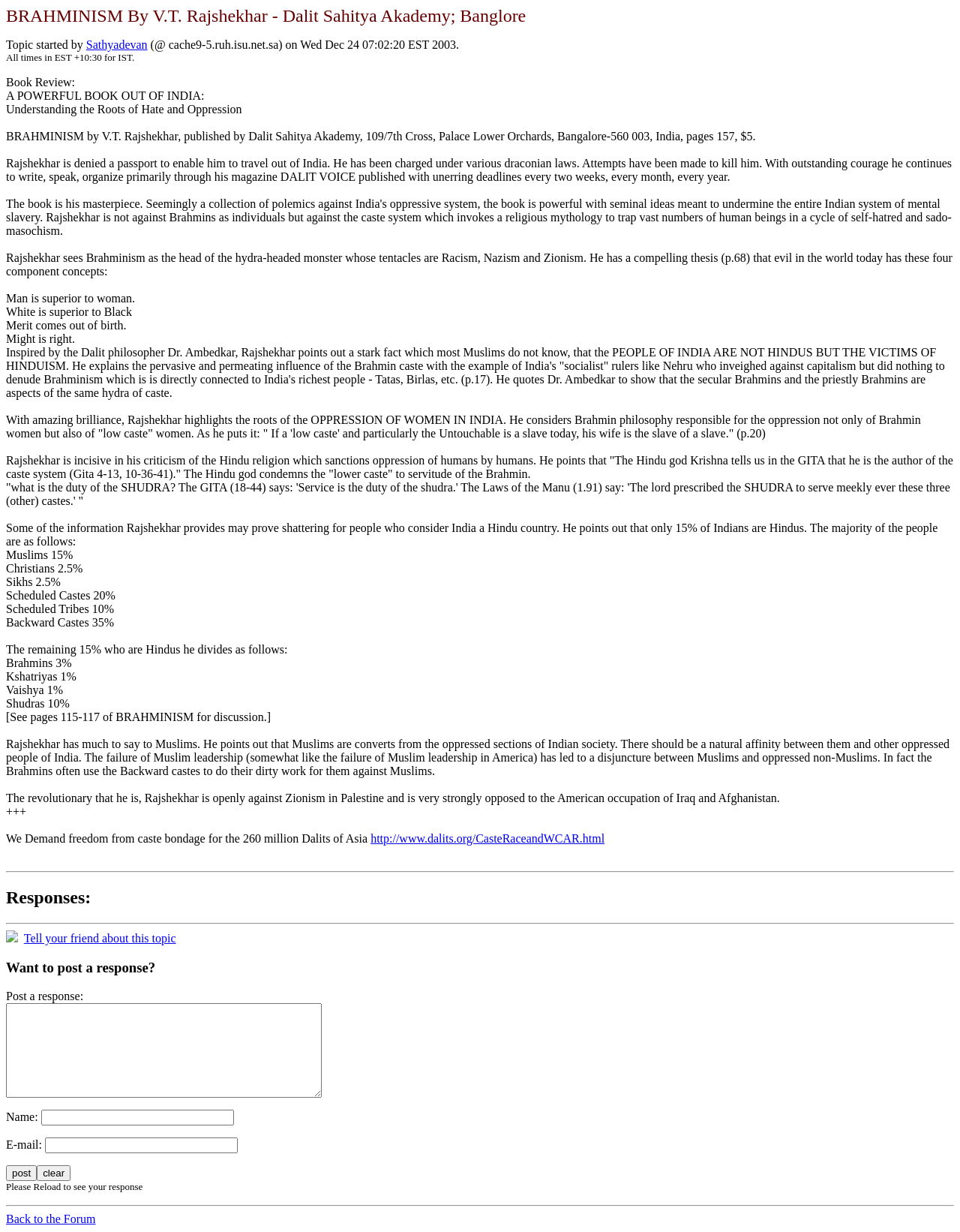Please determine the bounding box coordinates of the clickable area required to carry out the following instruction: "Back to the Forum". The coordinates must be four float numbers between 0 and 1, represented as [left, top, right, bottom].

[0.006, 0.984, 0.1, 0.995]